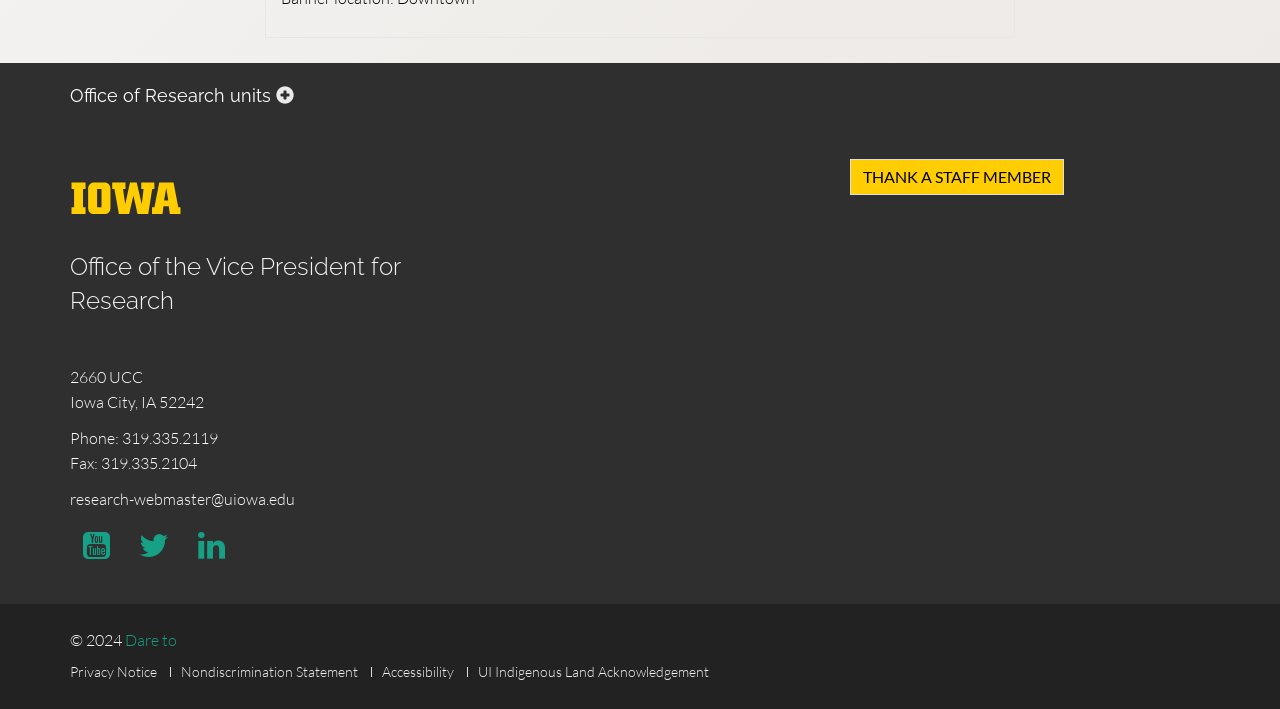What is the copyright year of the webpage?
Kindly give a detailed and elaborate answer to the question.

I found the answer by looking at the StaticText element '© 2024' which is a child element of the contentinfo element with bounding box coordinates [0.0, 0.174, 1.0, 1.0]. This text is likely to be the copyright year of the webpage.